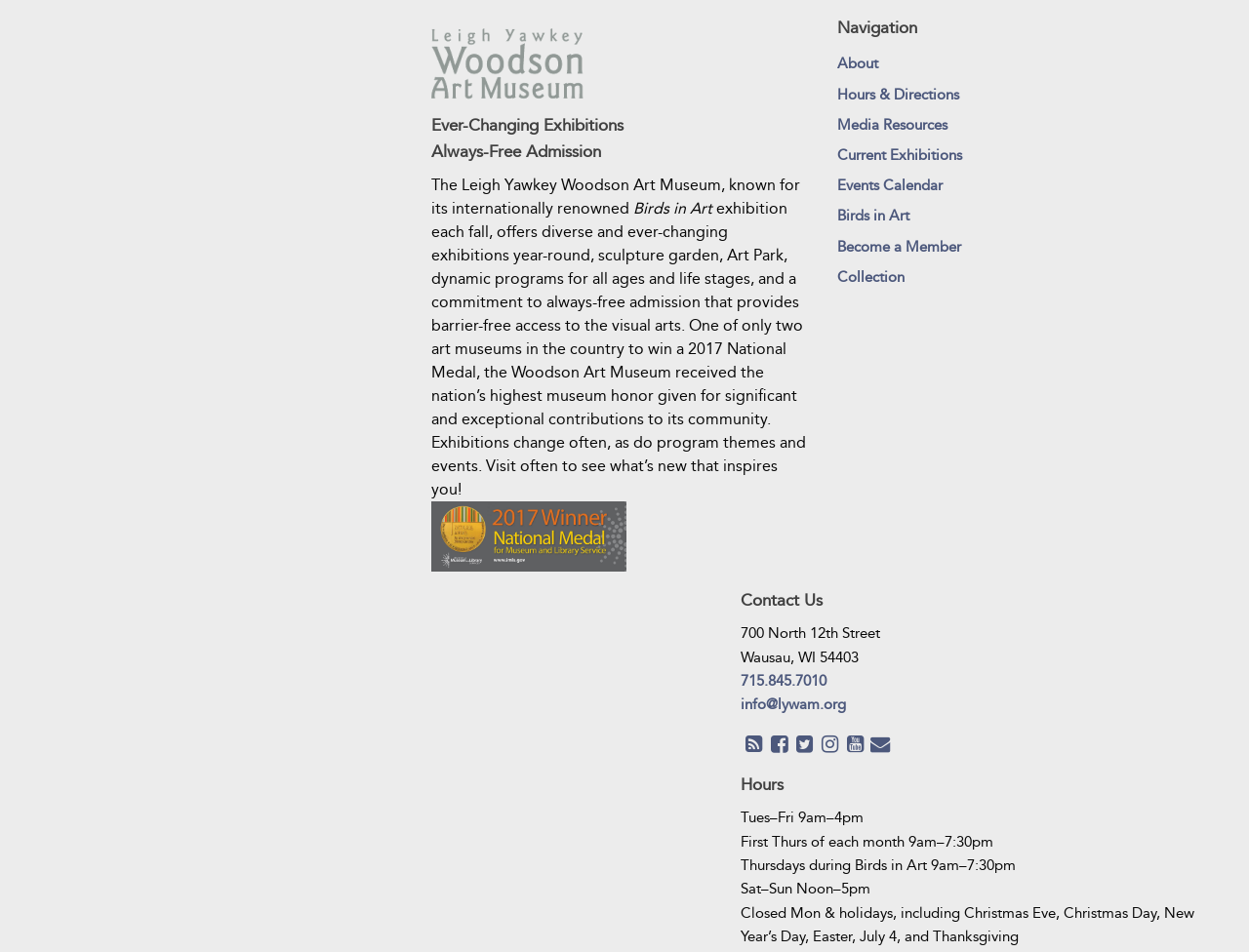Determine the bounding box coordinates of the region that needs to be clicked to achieve the task: "Learn about Artist Residencies".

[0.212, 0.456, 0.274, 0.474]